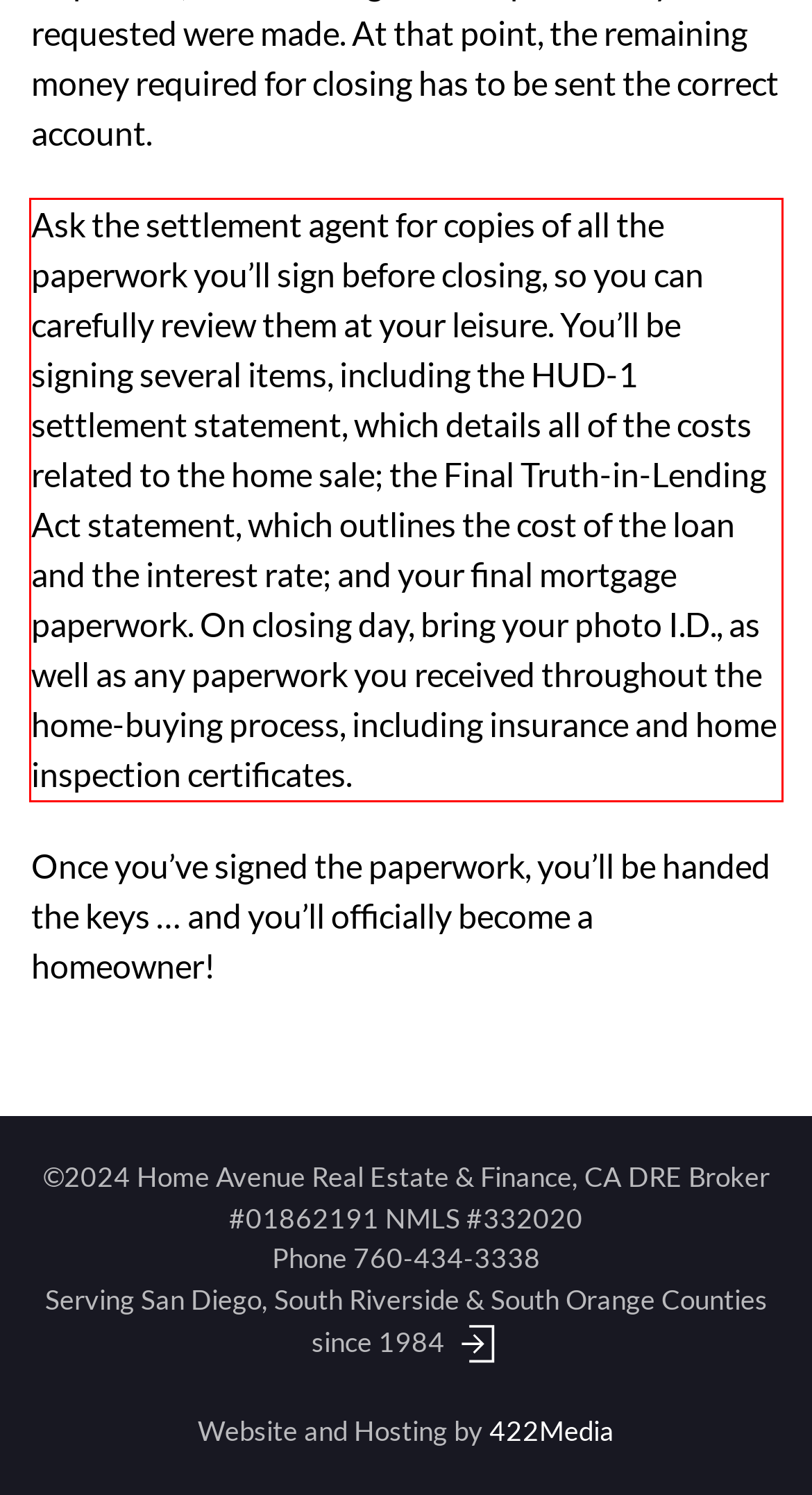Given the screenshot of a webpage, identify the red rectangle bounding box and recognize the text content inside it, generating the extracted text.

Ask the settlement agent for copies of all the paperwork you’ll sign before closing, so you can carefully review them at your leisure. You’ll be signing several items, including the HUD-1 settlement statement, which details all of the costs related to the home sale; the Final Truth-in-Lending Act statement, which outlines the cost of the loan and the interest rate; and your final mortgage paperwork. On closing day, bring your photo I.D., as well as any paperwork you received throughout the home-buying process, including insurance and home inspection certificates.